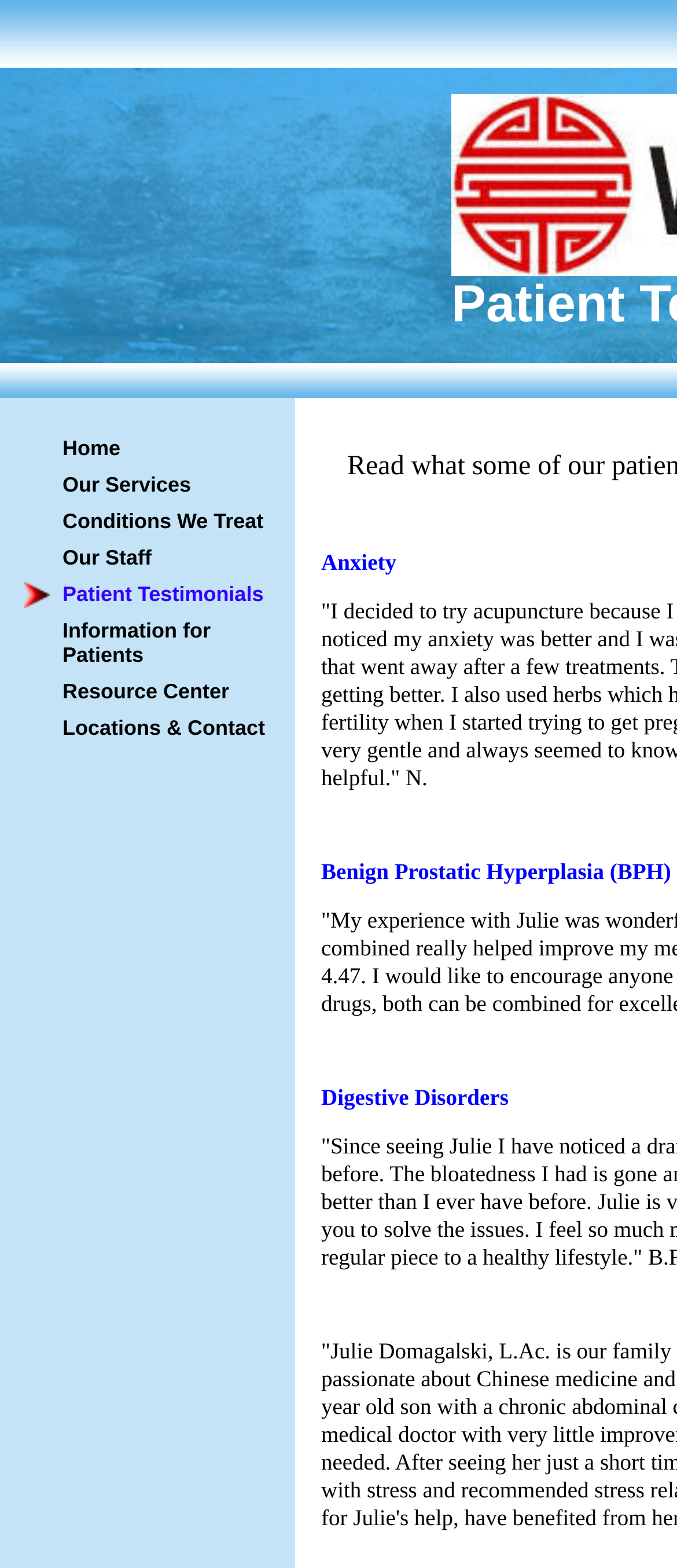Identify the bounding box coordinates of the clickable region to carry out the given instruction: "visit Resource Center".

[0.036, 0.43, 0.4, 0.453]